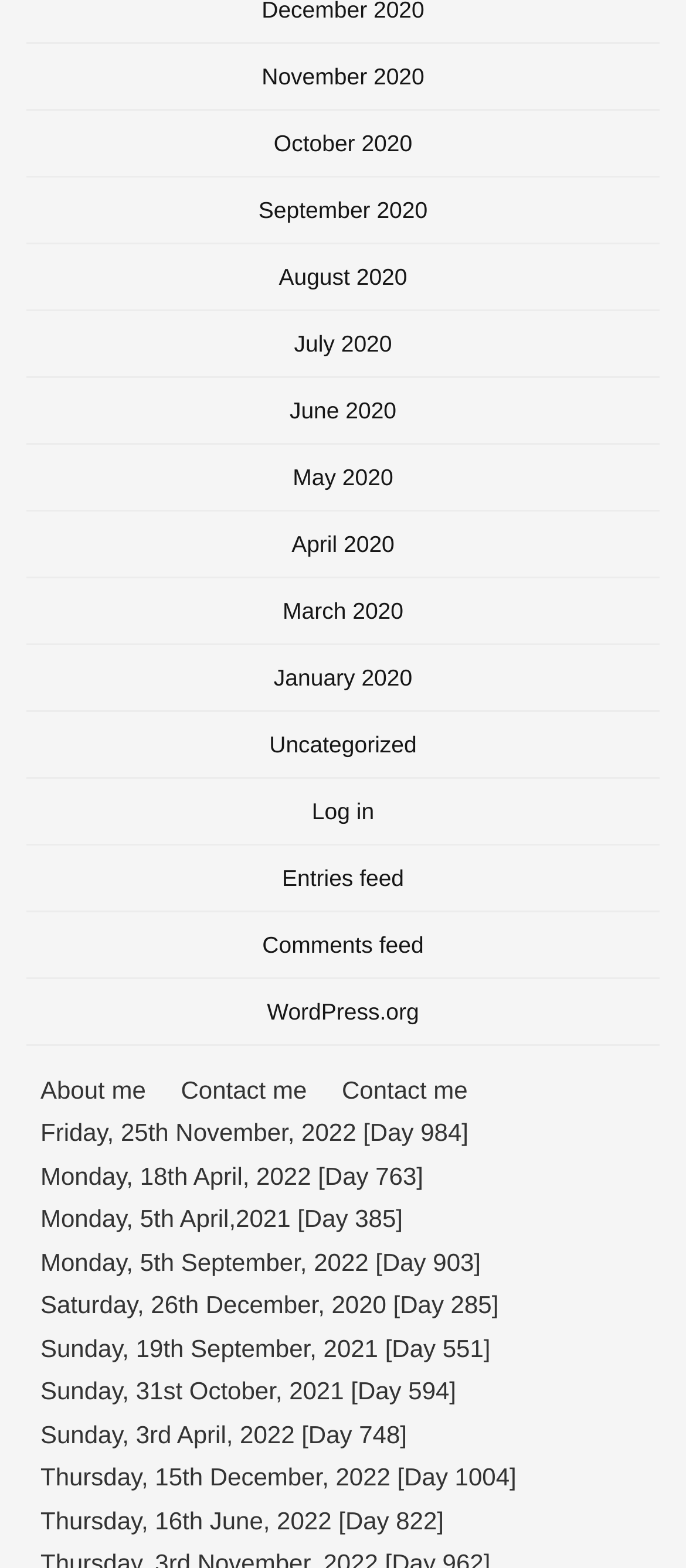Pinpoint the bounding box coordinates of the clickable area needed to execute the instruction: "Log in to the website". The coordinates should be specified as four float numbers between 0 and 1, i.e., [left, top, right, bottom].

[0.038, 0.496, 0.962, 0.539]